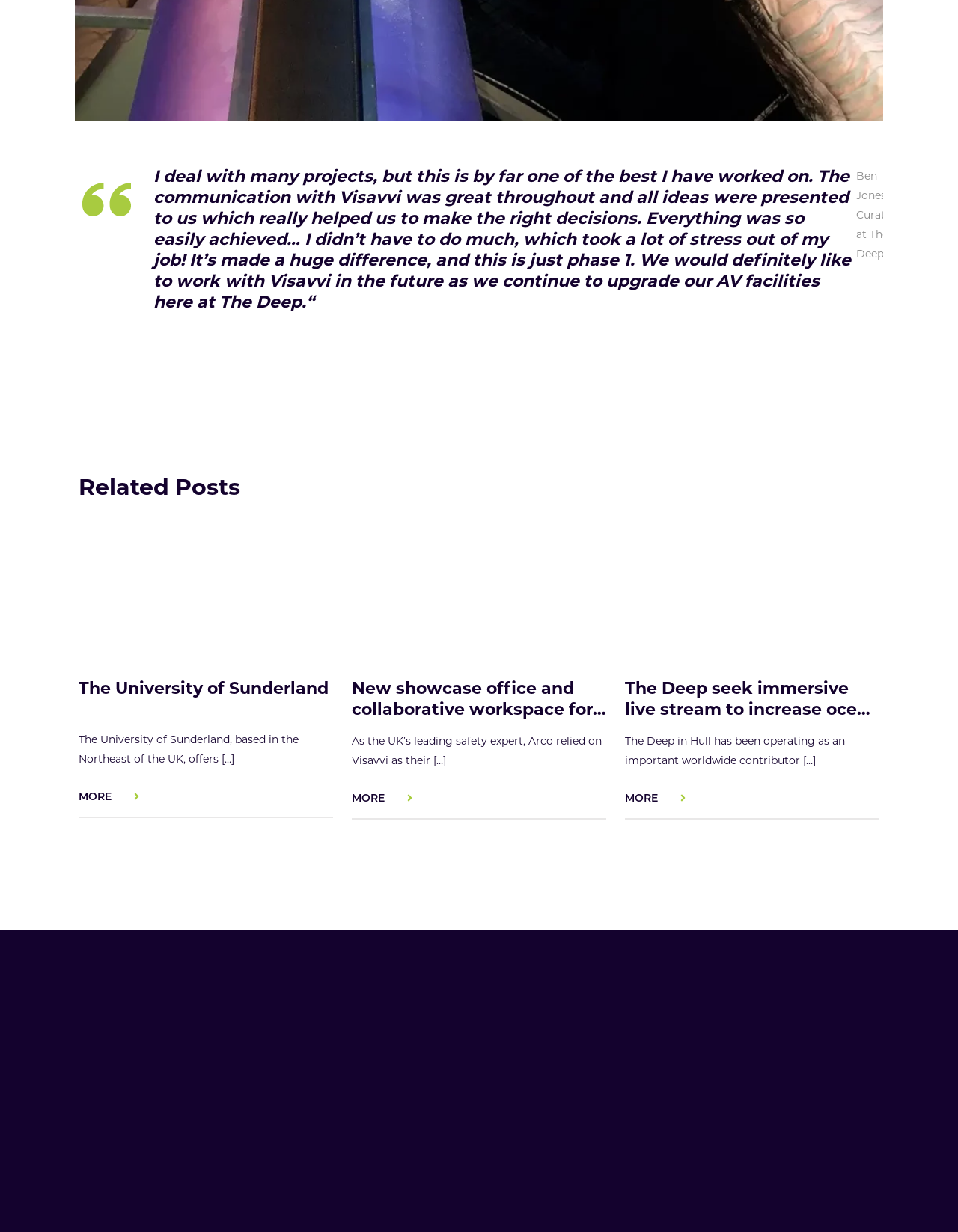Locate the bounding box coordinates of the element that should be clicked to fulfill the instruction: "Read the testimonial".

[0.078, 0.135, 0.922, 0.261]